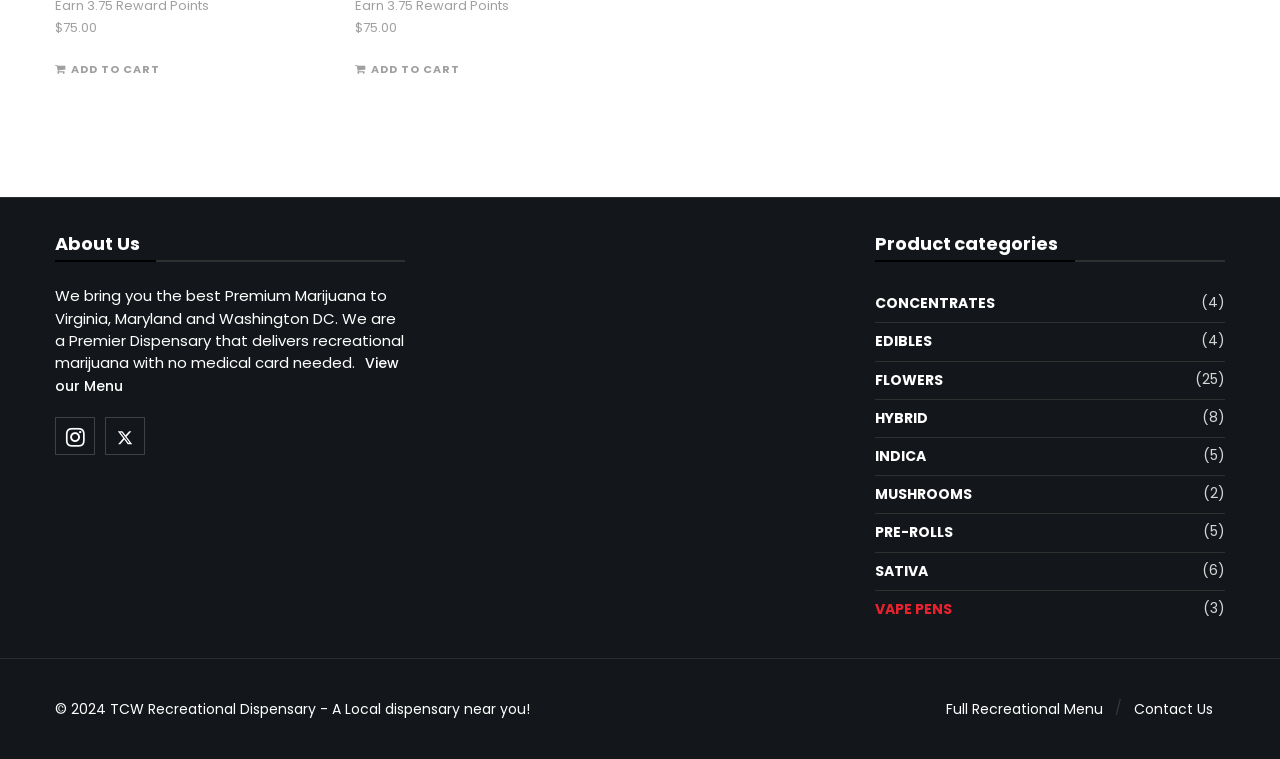Identify the bounding box coordinates of the clickable region necessary to fulfill the following instruction: "Add 'Vape Cartridges' to cart". The bounding box coordinates should be four float numbers between 0 and 1, i.e., [left, top, right, bottom].

[0.043, 0.067, 0.125, 0.115]